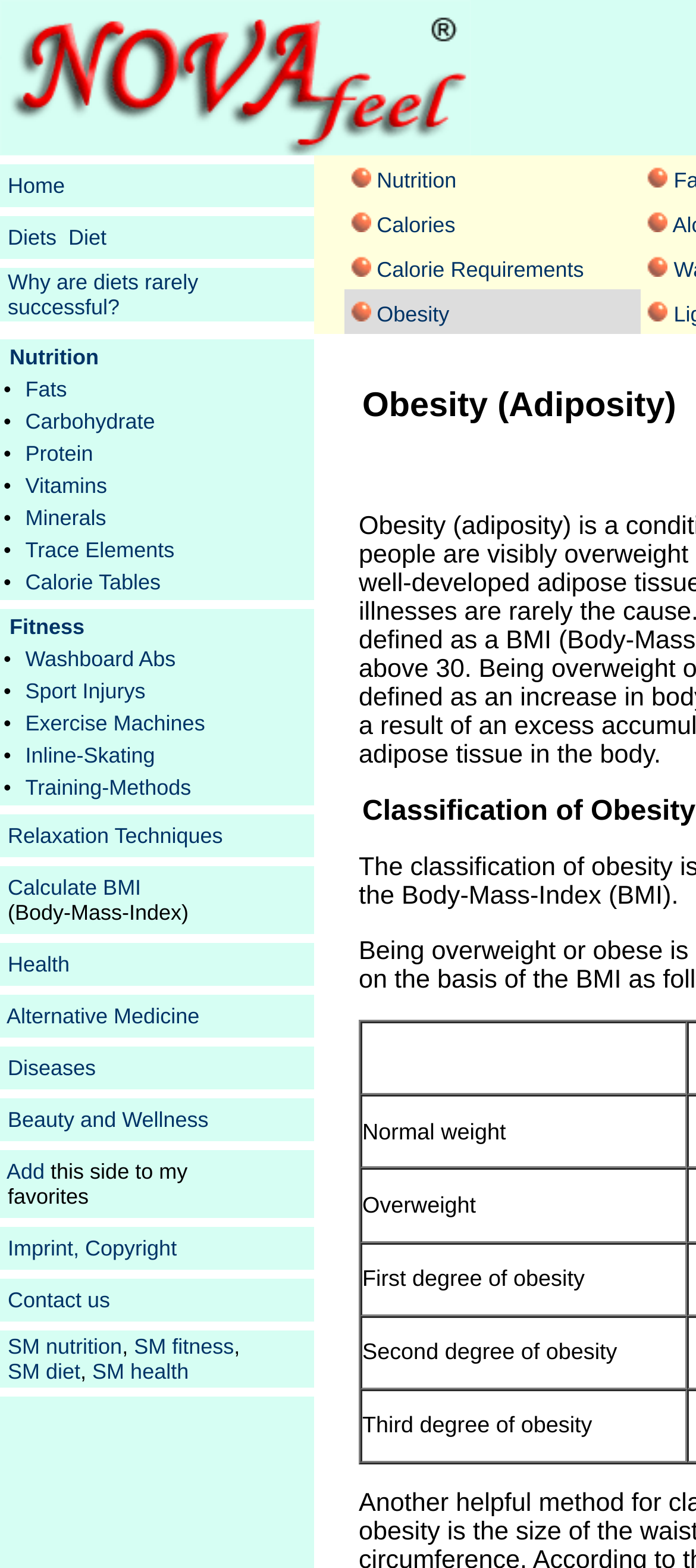Identify the bounding box coordinates of the clickable region necessary to fulfill the following instruction: "Click on Nutrition". The bounding box coordinates should be four float numbers between 0 and 1, i.e., [left, top, right, bottom].

[0.541, 0.106, 0.656, 0.122]